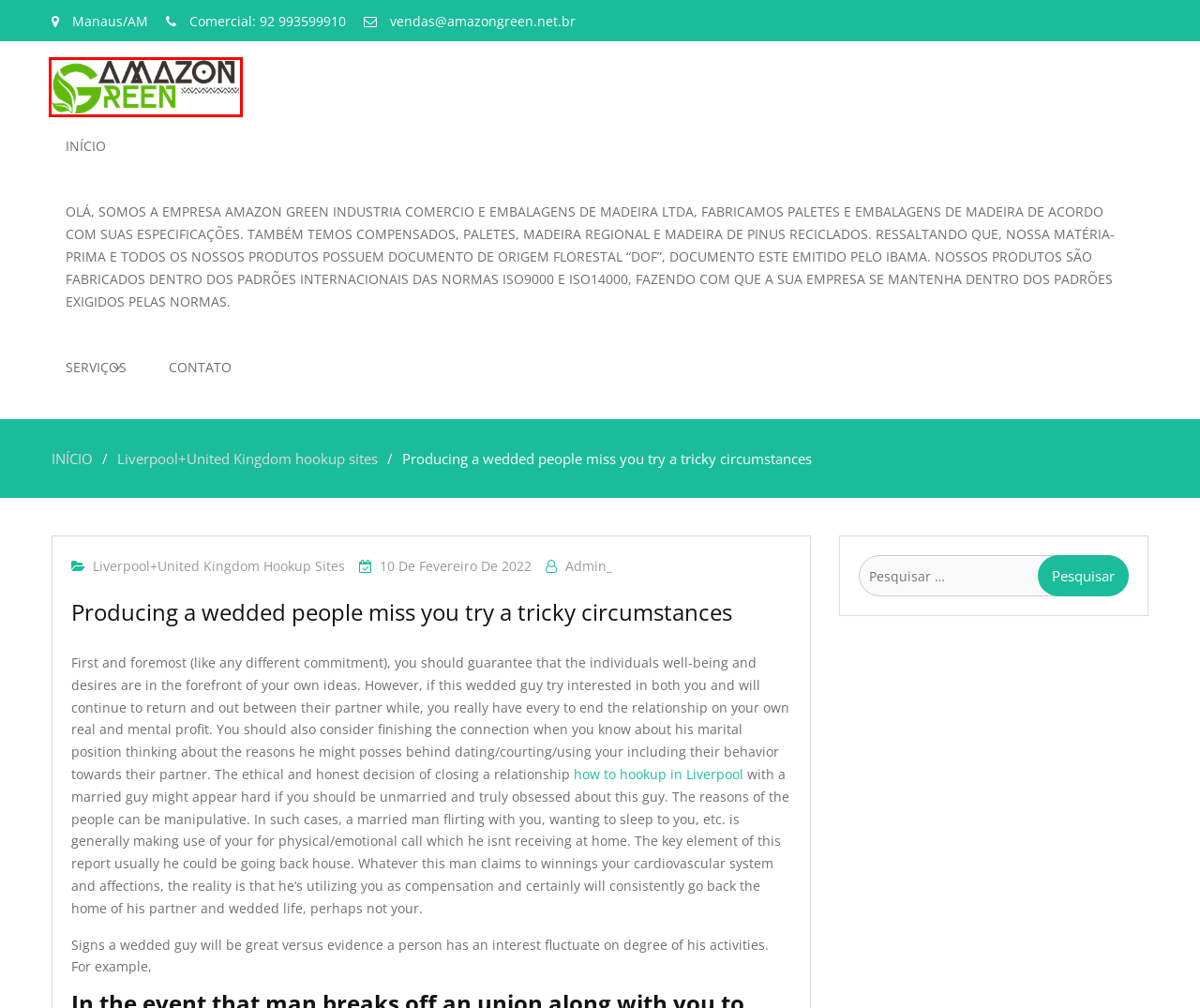You are provided a screenshot of a webpage featuring a red bounding box around a UI element. Choose the webpage description that most accurately represents the new webpage after clicking the element within the red bounding box. Here are the candidates:
A. AMAZON GREEN – PALLETS
B. 3. You will probably generate most sacrifices if the matrimony is to keep going – AMAZON GREEN
C. Sobre – AMAZON GREEN
D. Contato – AMAZON GREEN
E. Logo Design and Graphic Design services, a Branding Company - ProDesigns
F. admin_ – AMAZON GREEN
G. Liverpool+United Kingdom hookup sites – AMAZON GREEN
H. Find Best Local Hookup in Liverpool , United Kingdom

A